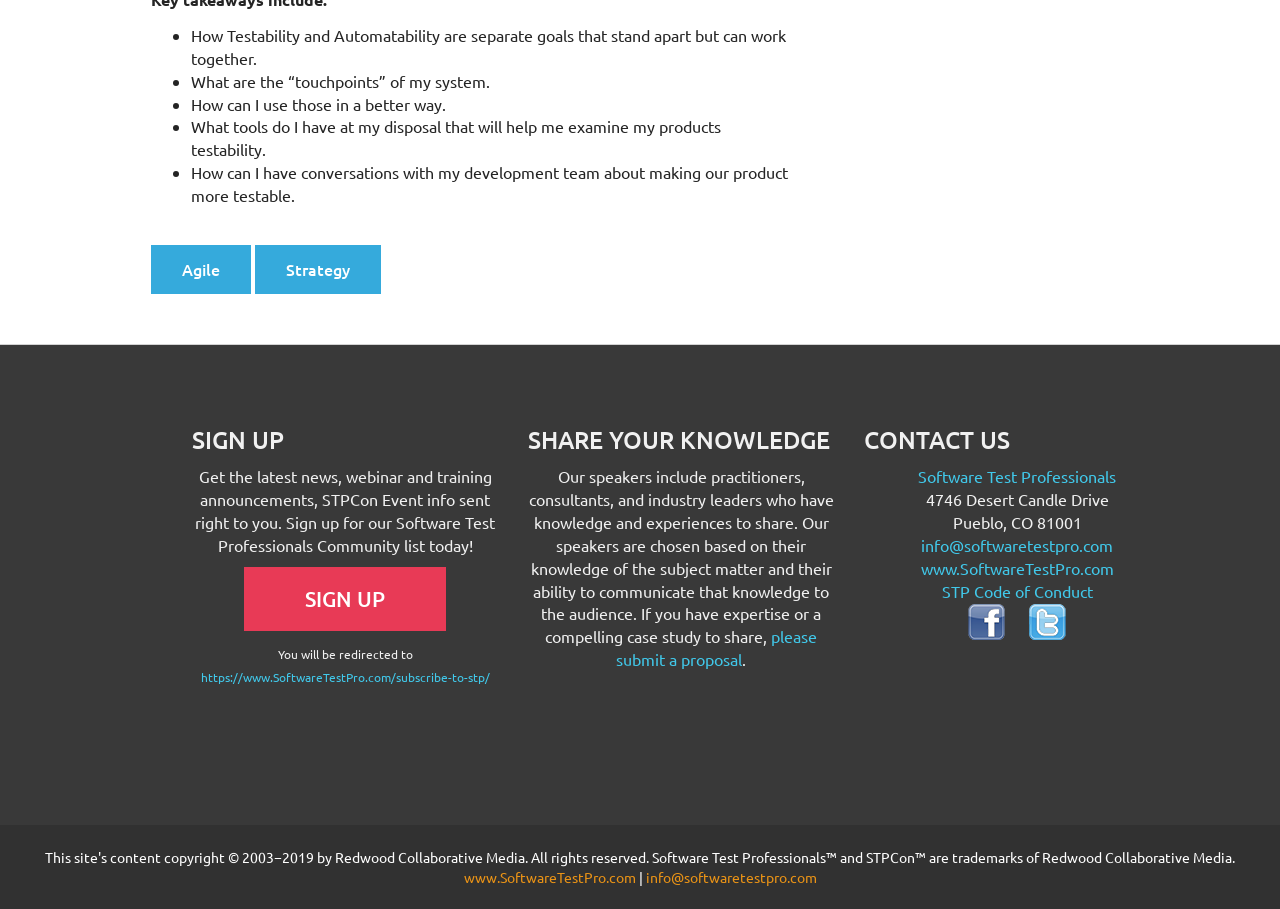Using the given element description, provide the bounding box coordinates (top-left x, top-left y, bottom-right x, bottom-right y) for the corresponding UI element in the screenshot: SIGN UP

[0.191, 0.624, 0.348, 0.694]